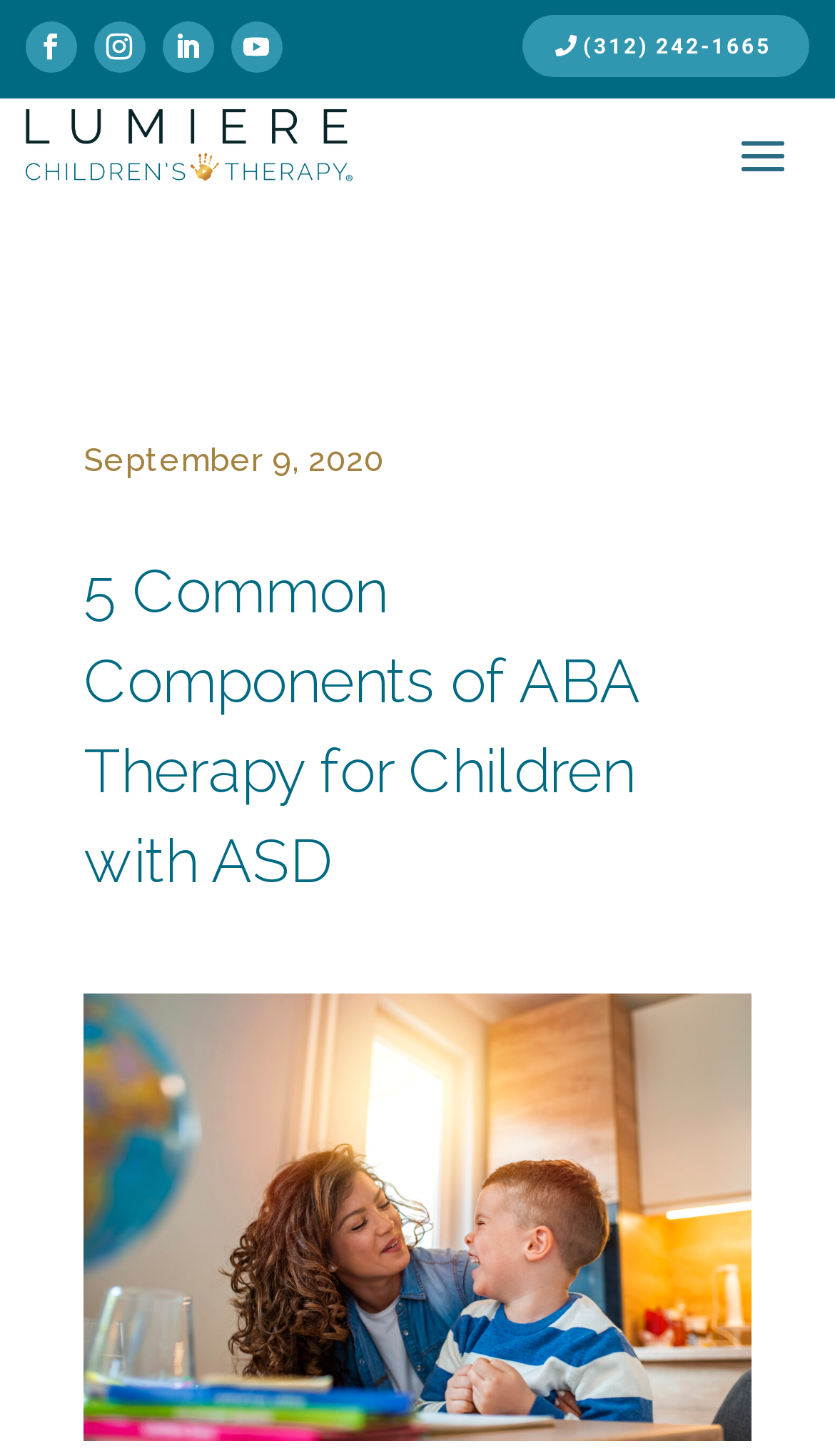What is the name of the therapy organization?
Utilize the image to construct a detailed and well-explained answer.

I found the answer by looking at the link element with the text 'Lumiere Children's Therapy' which is also accompanied by an image with the same name, indicating that it is the name of the organization.